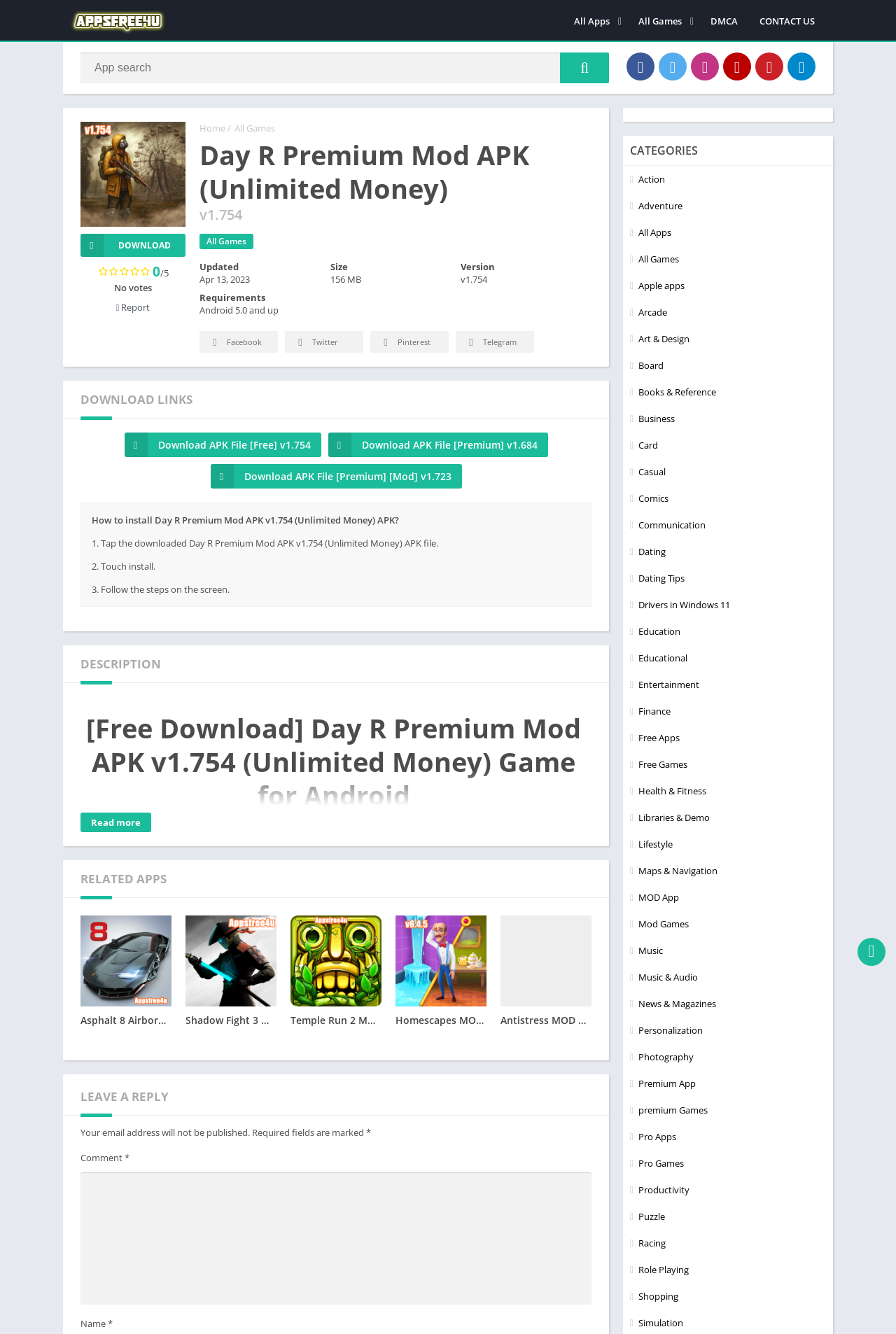How many download links are provided for the game?
Please craft a detailed and exhaustive response to the question.

The webpage content provides three download links for the game, namely 'Download APK File [Free] v1.754', 'Download APK File [Premium] v1.684', and 'Download APK File [Premium] [Mod] v1.723'.